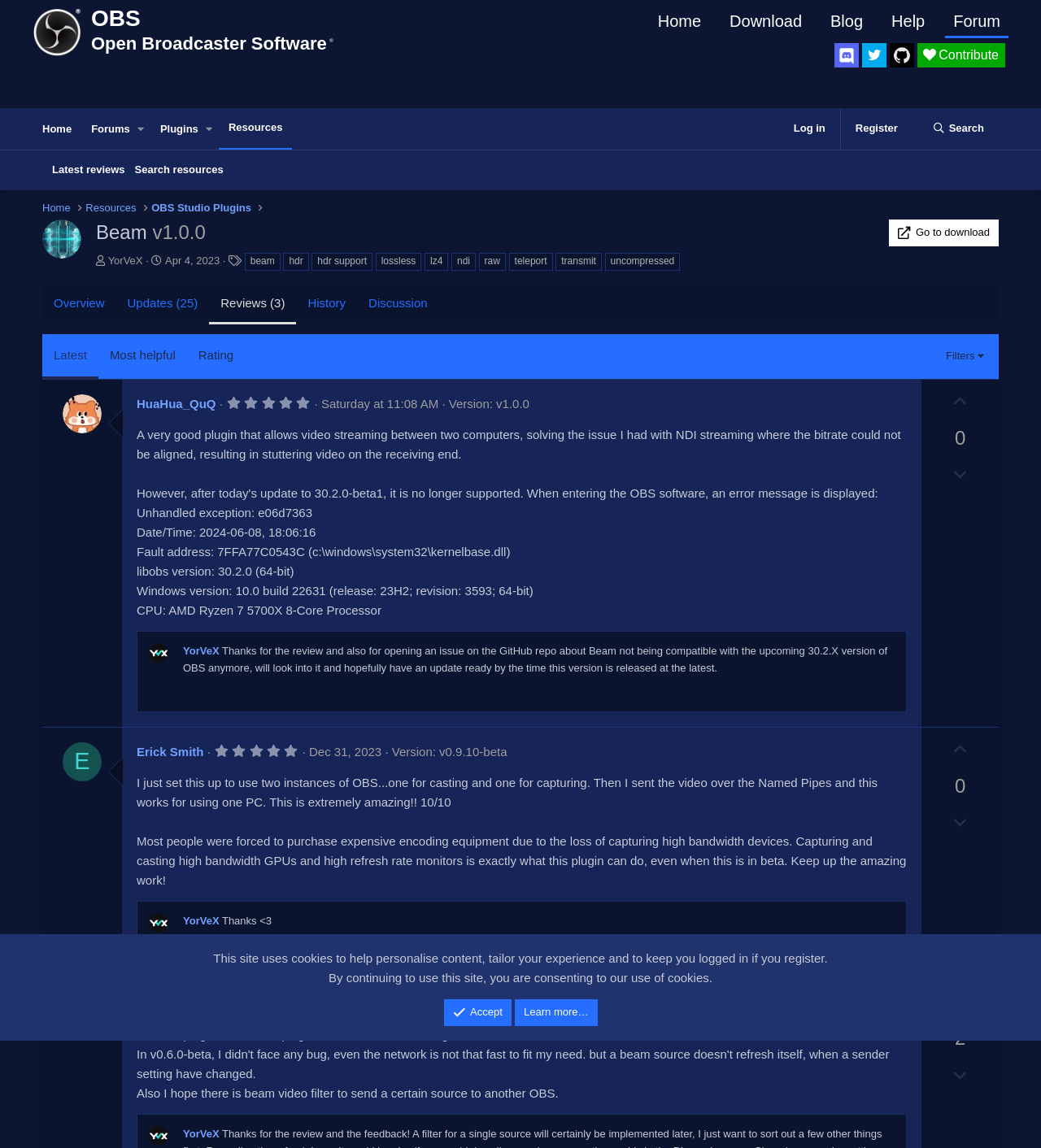Kindly determine the bounding box coordinates for the area that needs to be clicked to execute this instruction: "Log in".

[0.748, 0.095, 0.807, 0.129]